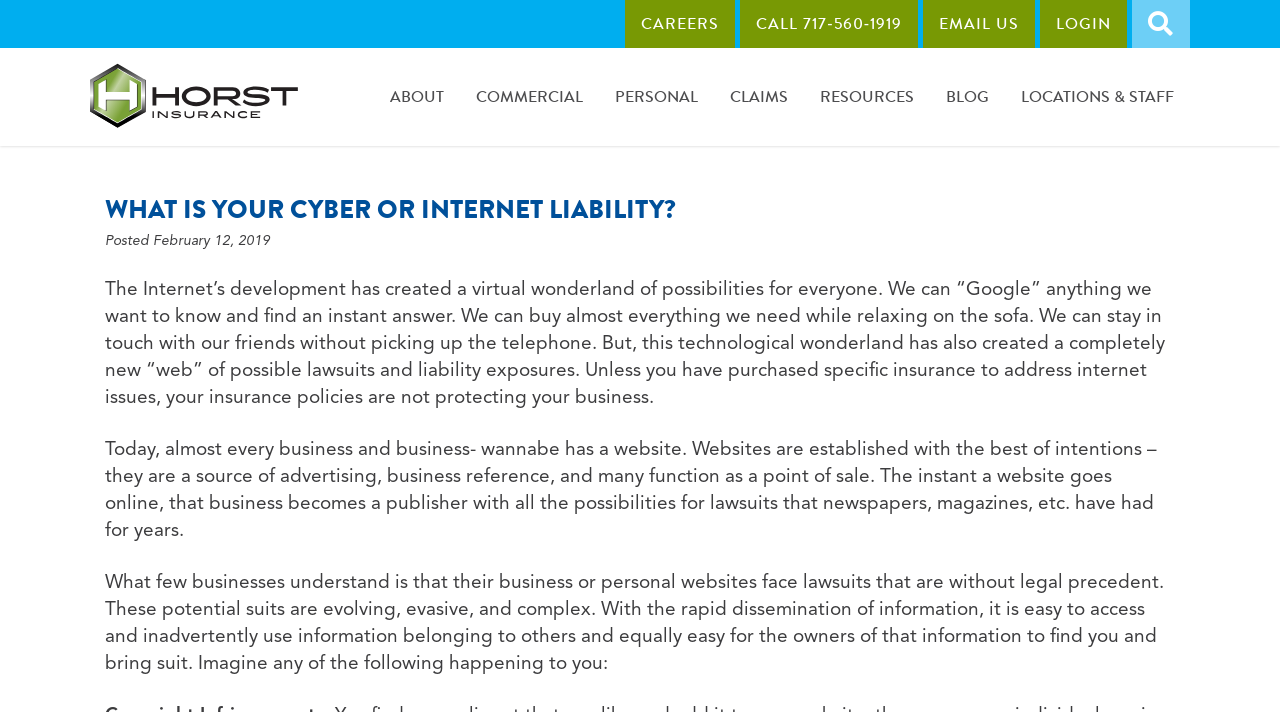Give the bounding box coordinates for the element described as: "Locations & Staff".

[0.785, 0.067, 0.93, 0.205]